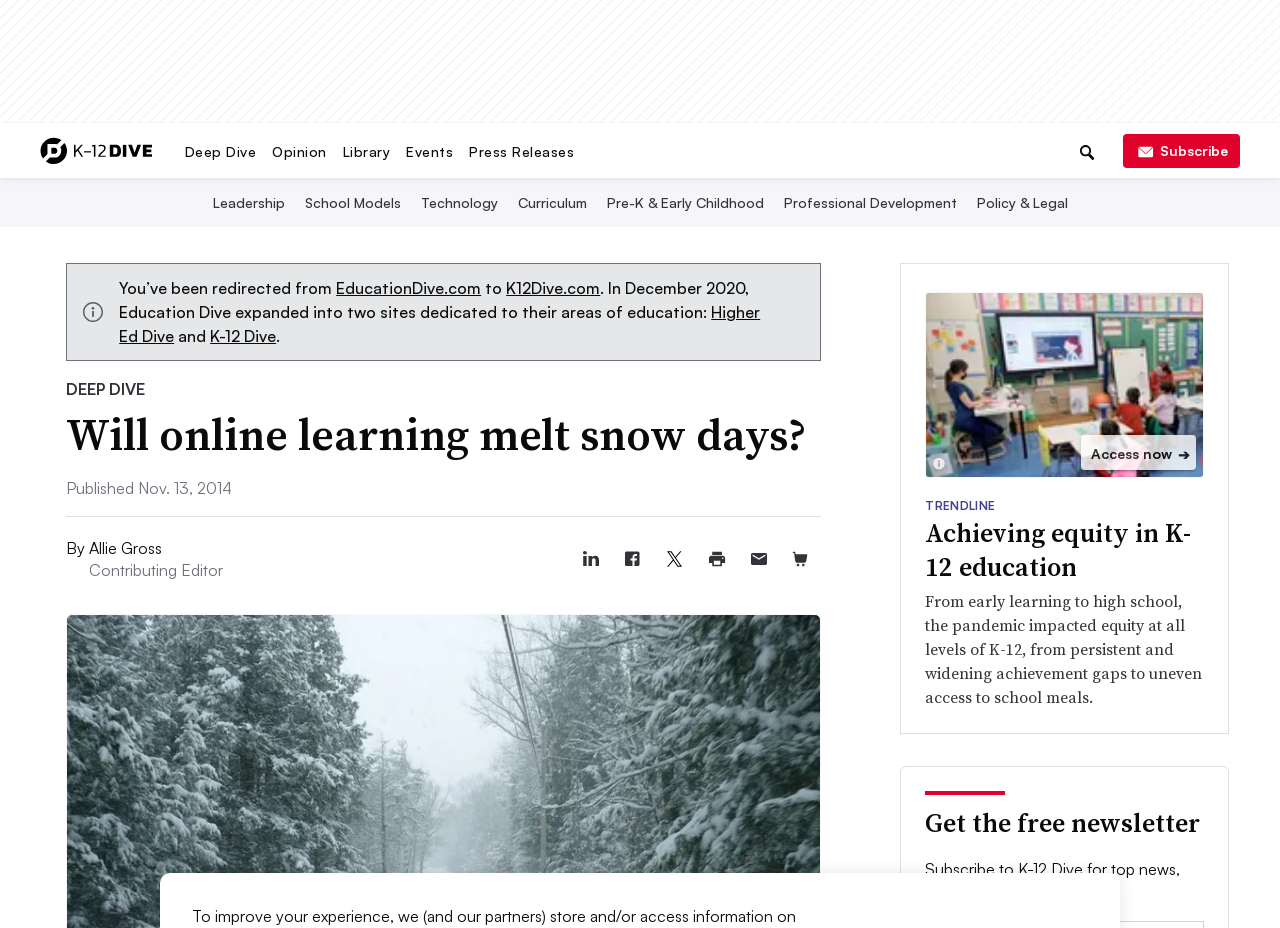Locate the bounding box coordinates of the clickable area to execute the instruction: "Click on the link to EducationDive.com". Provide the coordinates as four float numbers between 0 and 1, represented as [left, top, right, bottom].

[0.263, 0.3, 0.376, 0.321]